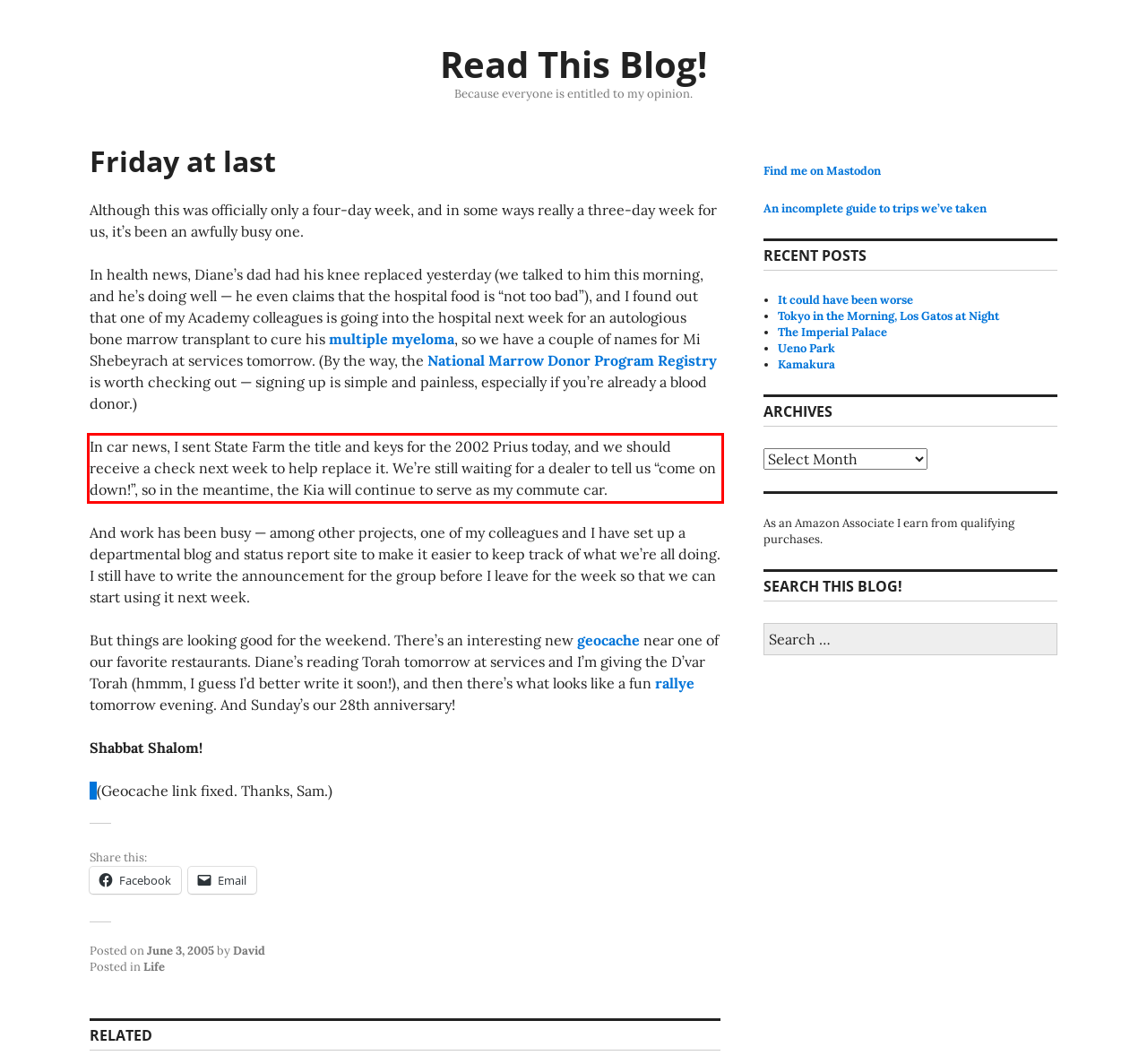You have a screenshot of a webpage with a red bounding box. Use OCR to generate the text contained within this red rectangle.

In car news, I sent State Farm the title and keys for the 2002 Prius today, and we should receive a check next week to help replace it. We’re still waiting for a dealer to tell us “come on down!”, so in the meantime, the Kia will continue to serve as my commute car.